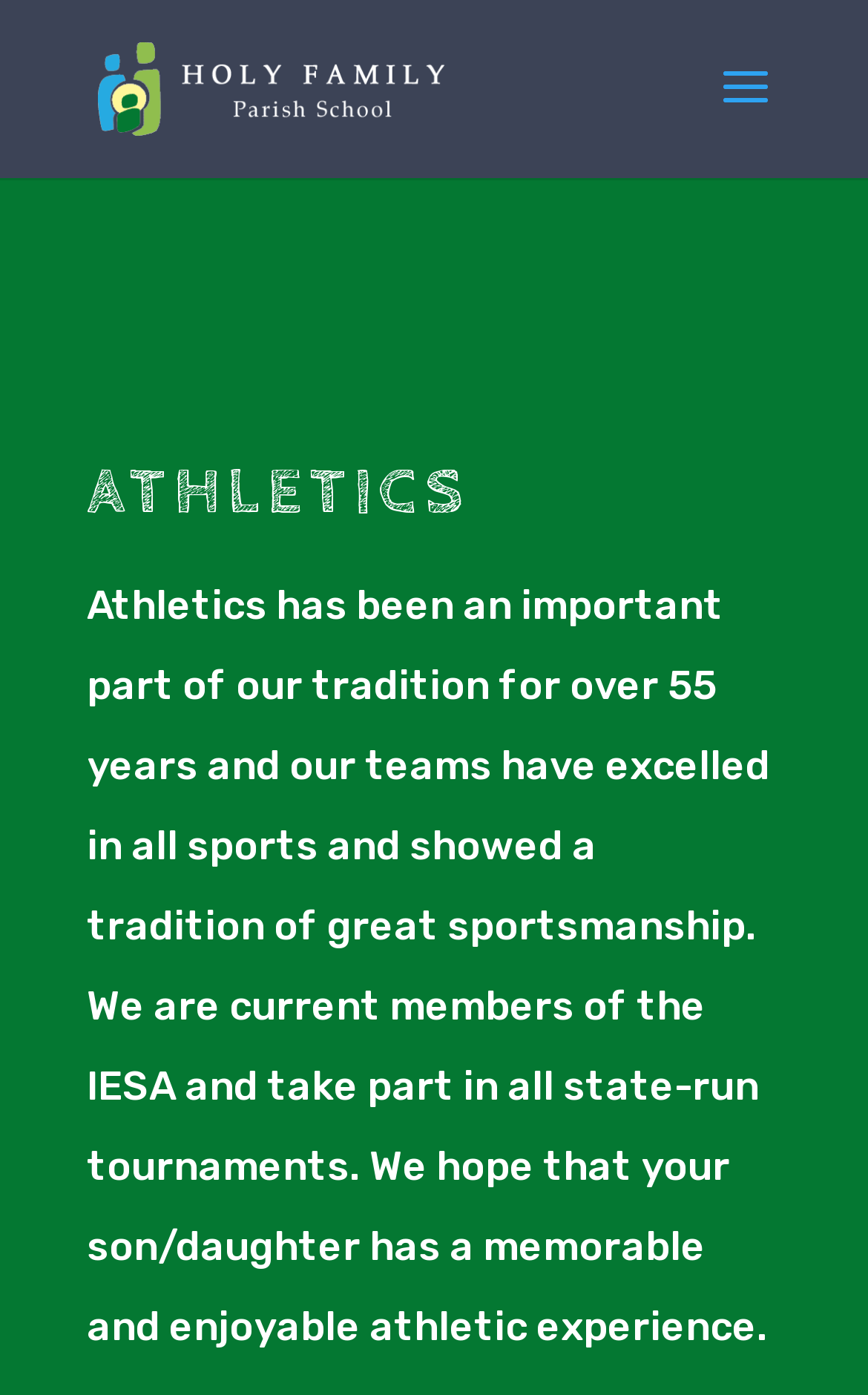Find the bounding box coordinates corresponding to the UI element with the description: "alt="Holy Family Parish School"". The coordinates should be formatted as [left, top, right, bottom], with values as floats between 0 and 1.

[0.113, 0.041, 0.513, 0.081]